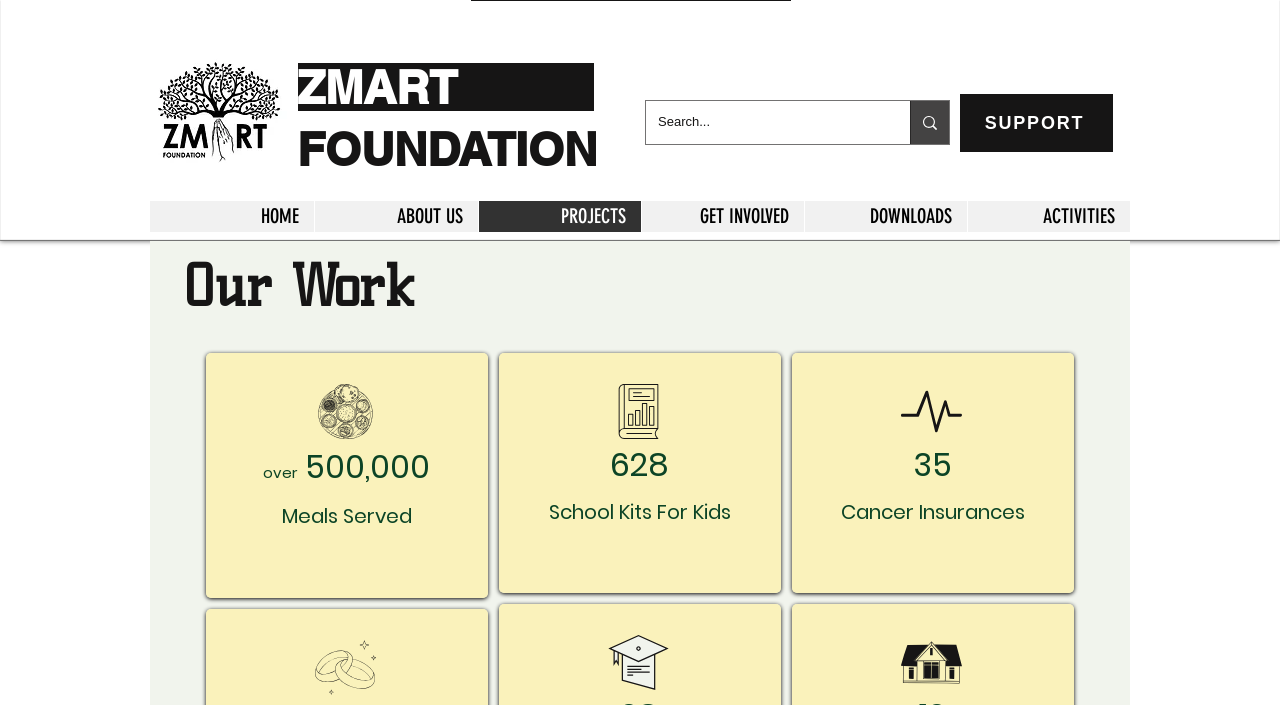Provide a brief response in the form of a single word or phrase:
What is the logo of the foundation?

ZMART